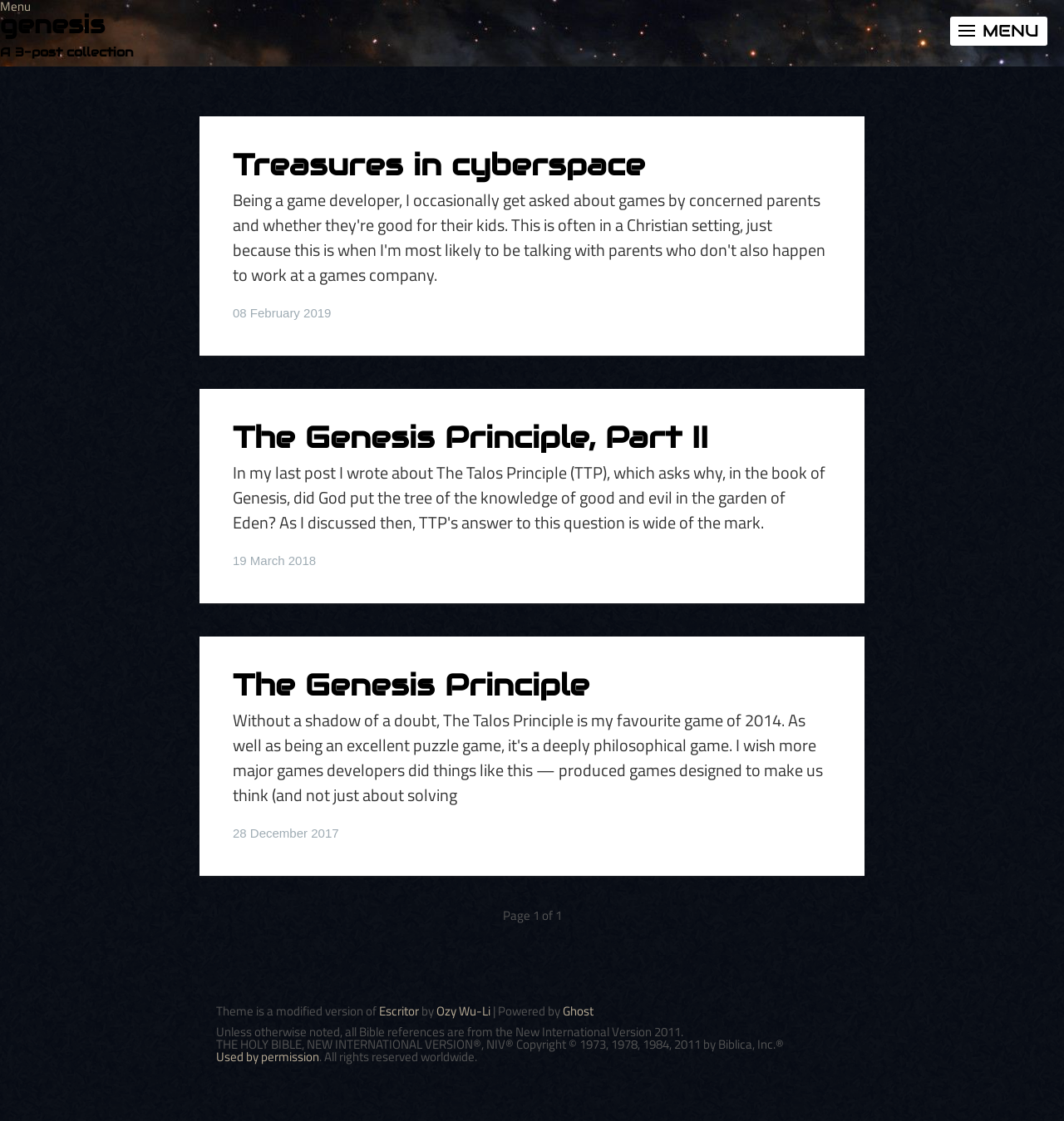What is the theme of this website?
Provide a detailed and well-explained answer to the question.

The theme of this website can be found by looking at the static text element at the bottom of the page, which has a bounding box of [0.203, 0.893, 0.356, 0.91]. The text element contains the phrase 'Theme is a modified version of' followed by a link to 'Escritor'.